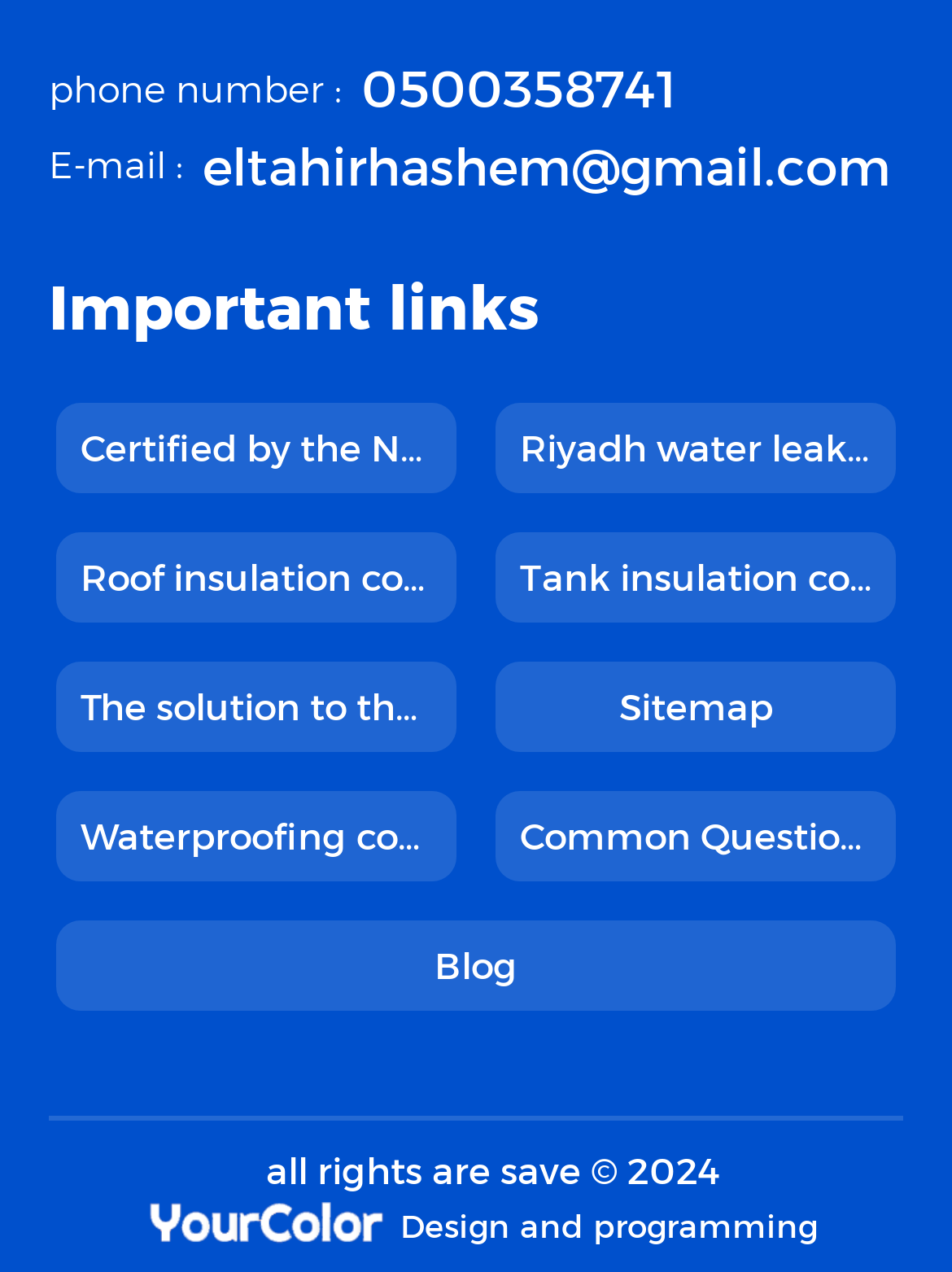Please specify the bounding box coordinates for the clickable region that will help you carry out the instruction: "Check phone number".

[0.051, 0.041, 0.936, 0.101]